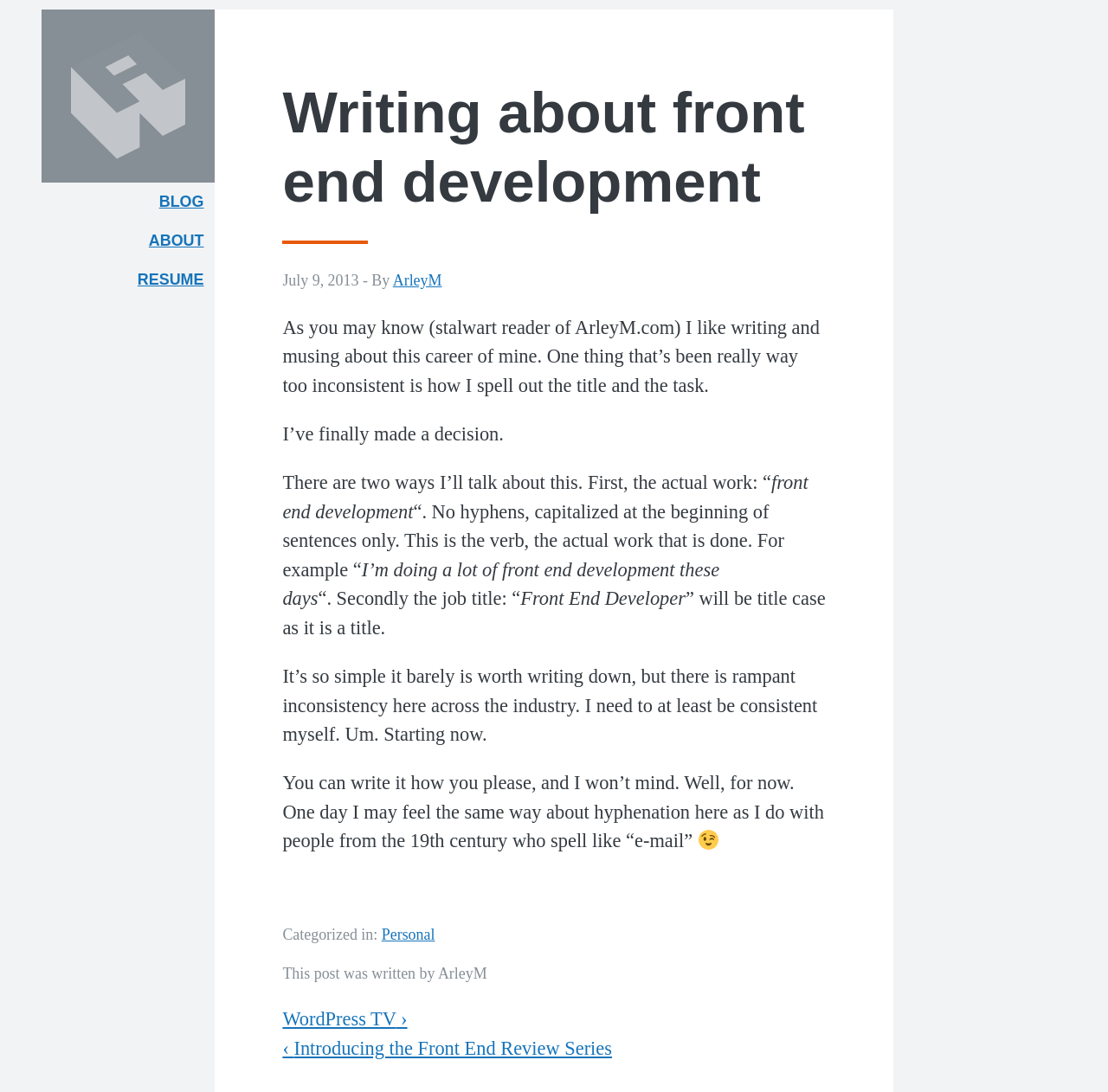What is the category of the blog post?
Answer the question with as much detail as you can, using the image as a reference.

The category of the blog post can be found in the link 'Personal' which has a bounding box coordinate of [0.344, 0.848, 0.393, 0.864].